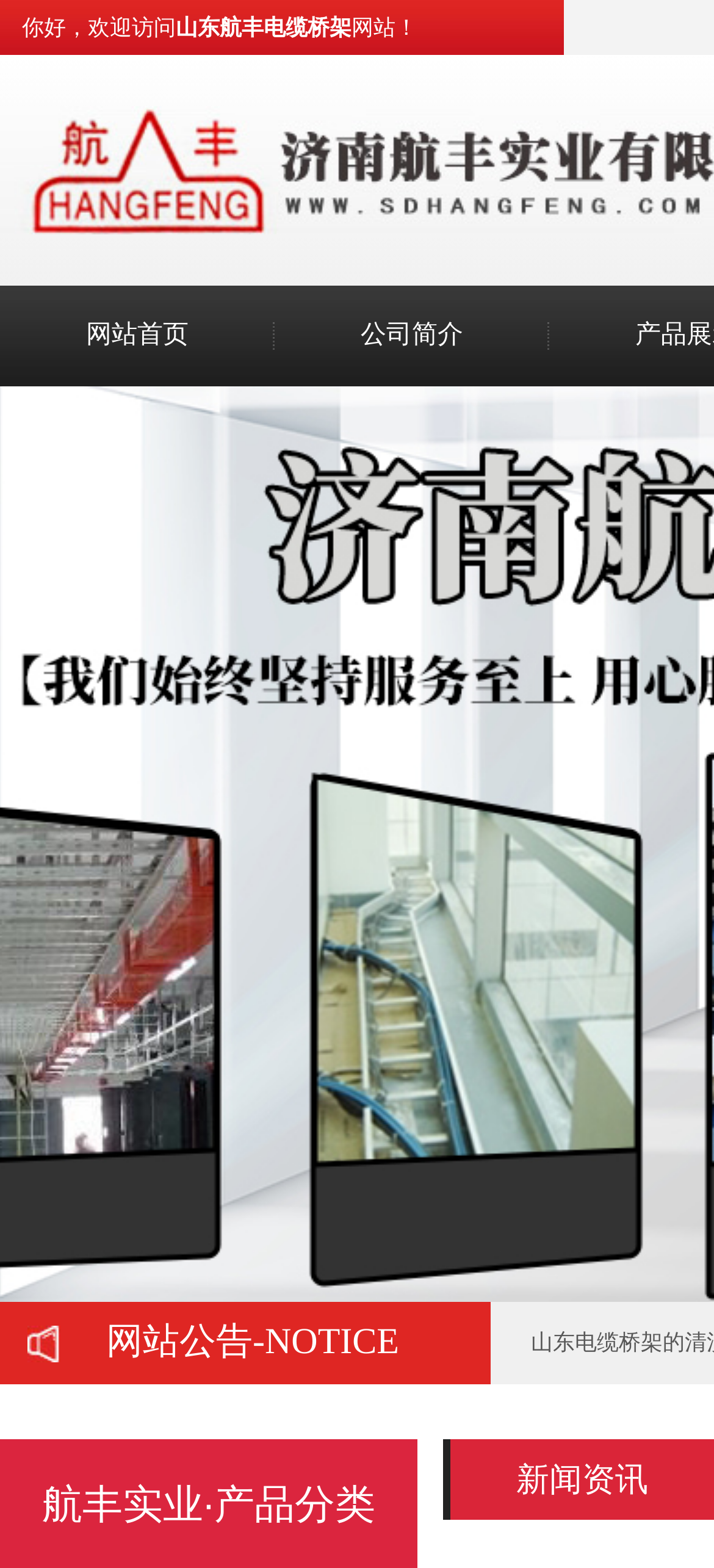Give a detailed account of the webpage.

The webpage appears to be a news or information page from a company called 济南航丰实业有限公司 (Jinan Haofeng Industry Co., Ltd.). At the top left corner, there is a greeting message "你好，欢迎访问" (Hello, welcome to visit) followed by a link to the company's website "山东航丰电缆桥架" (Shandong Haofeng Cable Bridge). 

Below this section, there are three main navigation links: "网站首页" (Website Home), "公司简介" (Company Profile), and others, which are aligned horizontally across the page. 

On the lower left side, there is a section labeled "网站公告-NOTICE" (Website Notice), which may contain important announcements or updates from the company. 

On the bottom of the page, there is a heading "新闻资讯" (News Information) that seems to be a category or section title. Above this heading, there is a text "航丰实业·产品分类" (Haofeng Industry Product Category), which may be related to the company's products or services.